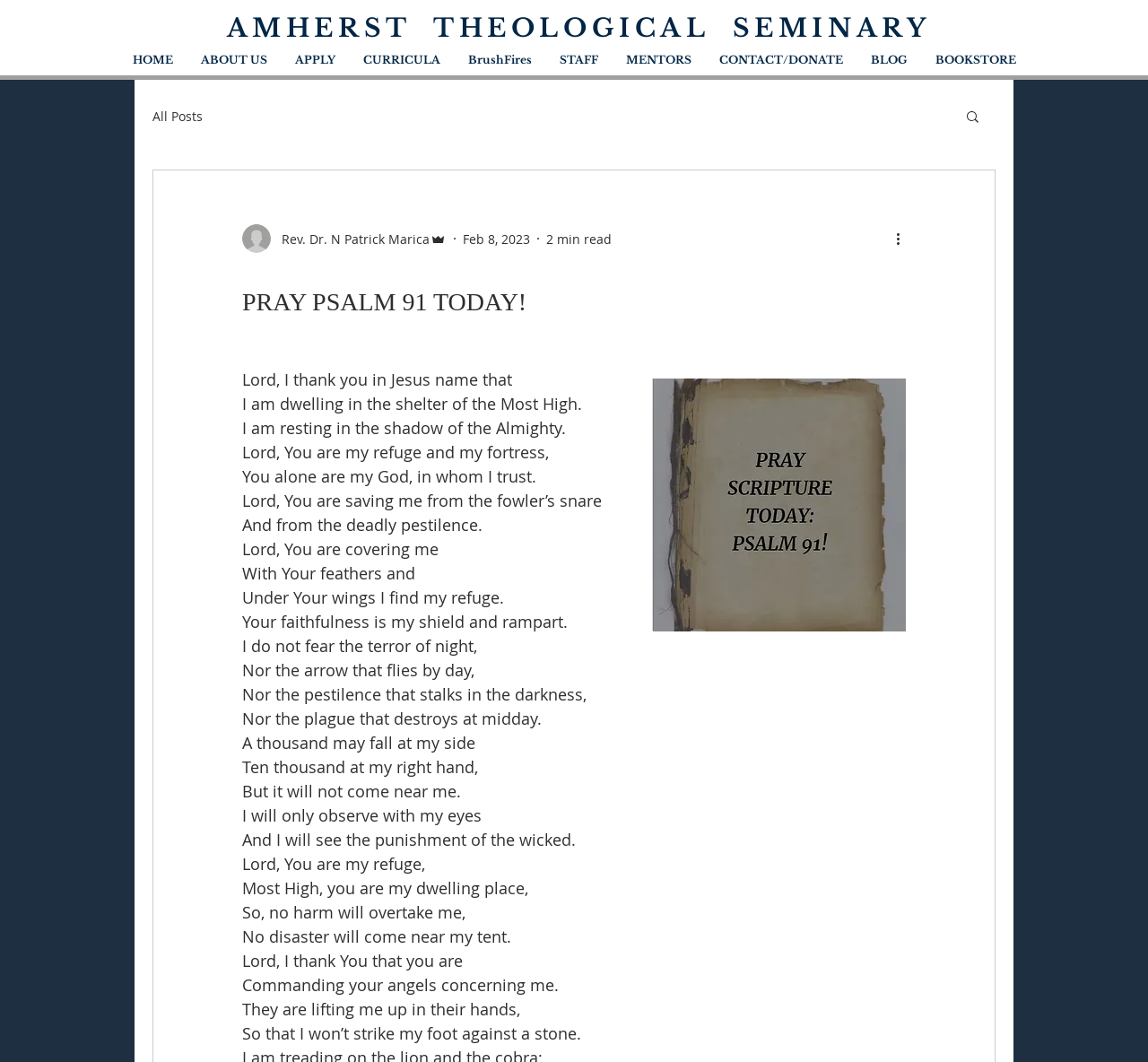Identify the bounding box coordinates for the region to click in order to carry out this instruction: "click the link 'Serbian President: Everything Is at Stake in the War in Ukraine'". Provide the coordinates using four float numbers between 0 and 1, formatted as [left, top, right, bottom].

None